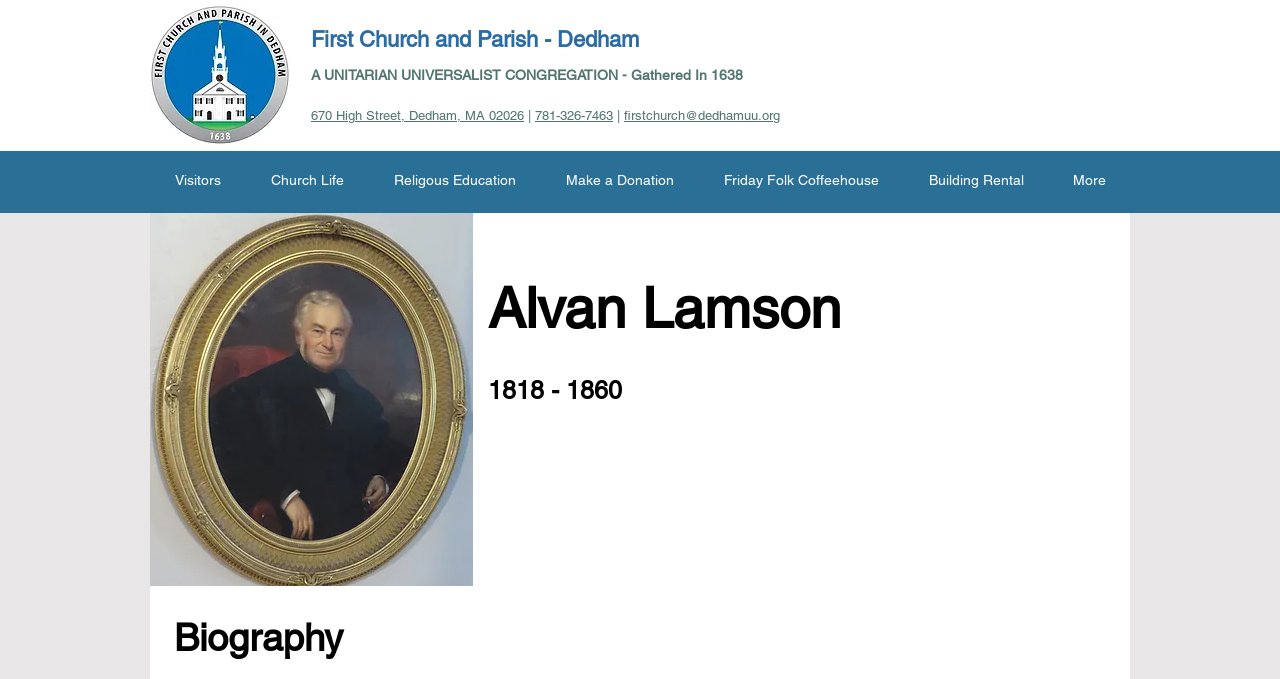Extract the main title from the webpage.

First Church and Parish - Dedham